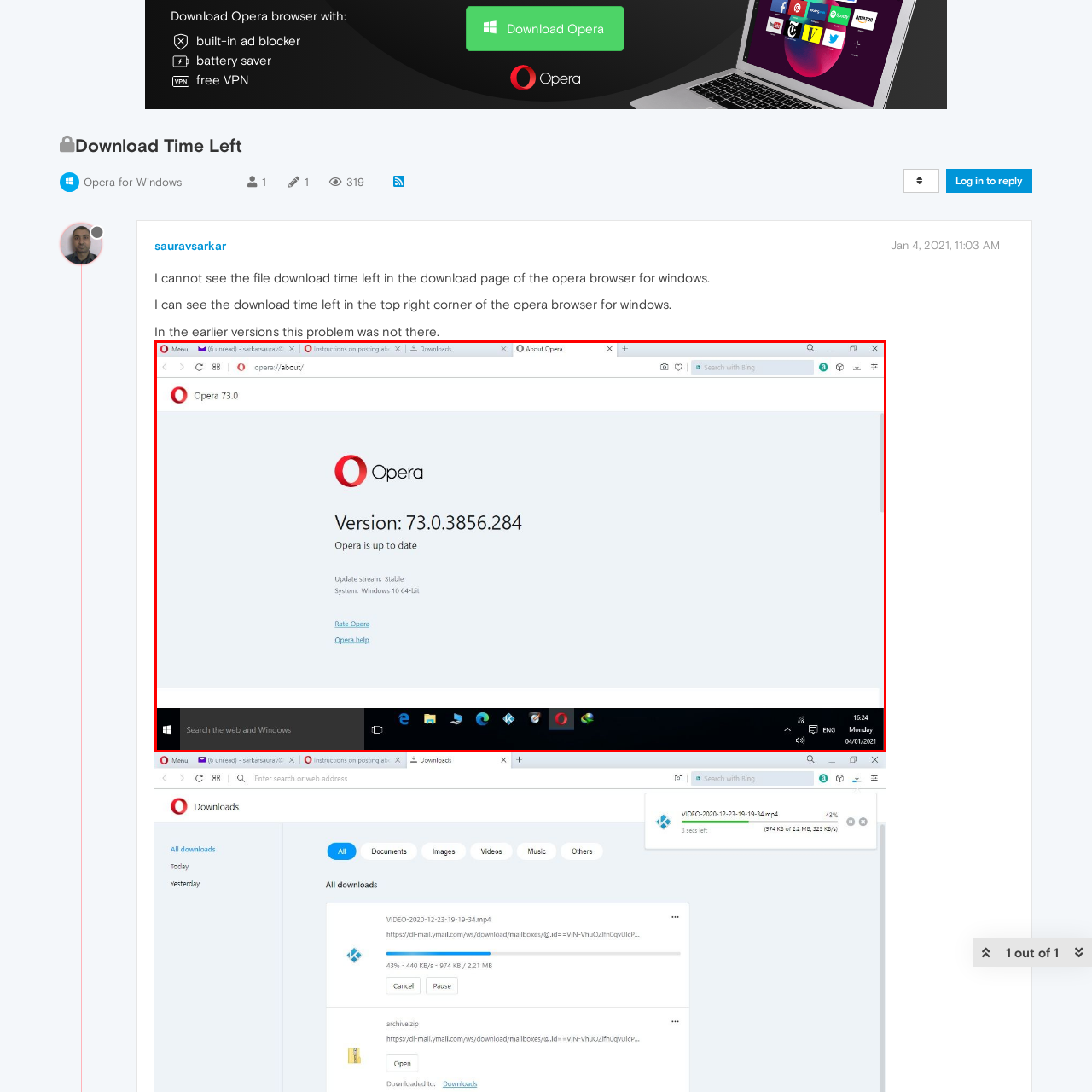Thoroughly describe the content of the image found within the red border.

The image displays the "About Opera" page for the Opera browser, showing that the version installed is 73.0.3856.284. It confirms that the browser is up to date. The interface includes options for users to rate the browser and access additional help resources. The top of the page features the distinctive Opera logo, emphasizing its branding. This information provides insights into the software's current state on a Windows 10, 64-bit system, reflecting the importance of maintaining updated software for security and performance. The browser window is shown within a typical desktop environment, complete with additional tabs and system tray components visible at the bottom.